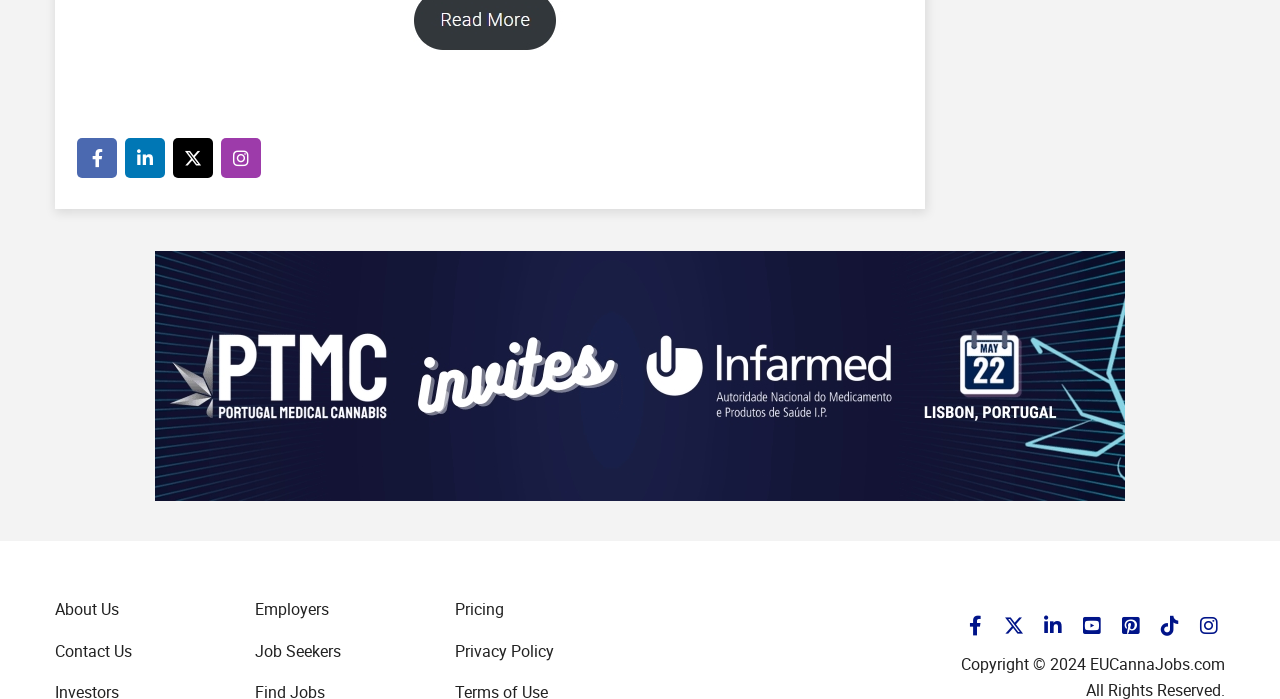What are the social media links available?
Based on the image, answer the question with as much detail as possible.

The social media links can be identified by the Unicode characters '', '', '', '', and '' which are commonly used to represent social media platforms. There are five such links available on the webpage.